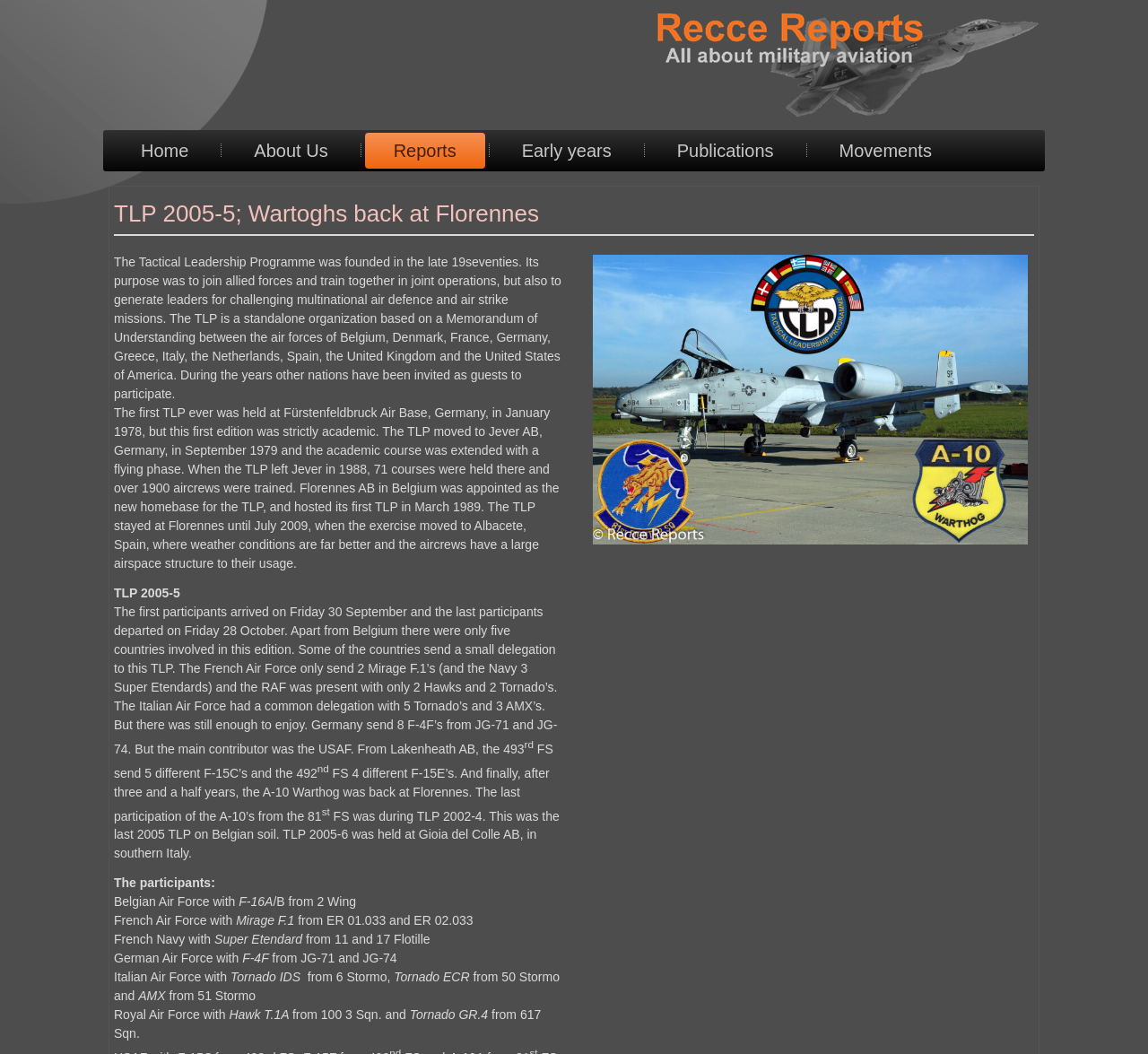Provide the bounding box coordinates of the HTML element described by the text: "About Us". The coordinates should be in the format [left, top, right, bottom] with values between 0 and 1.

[0.196, 0.126, 0.311, 0.16]